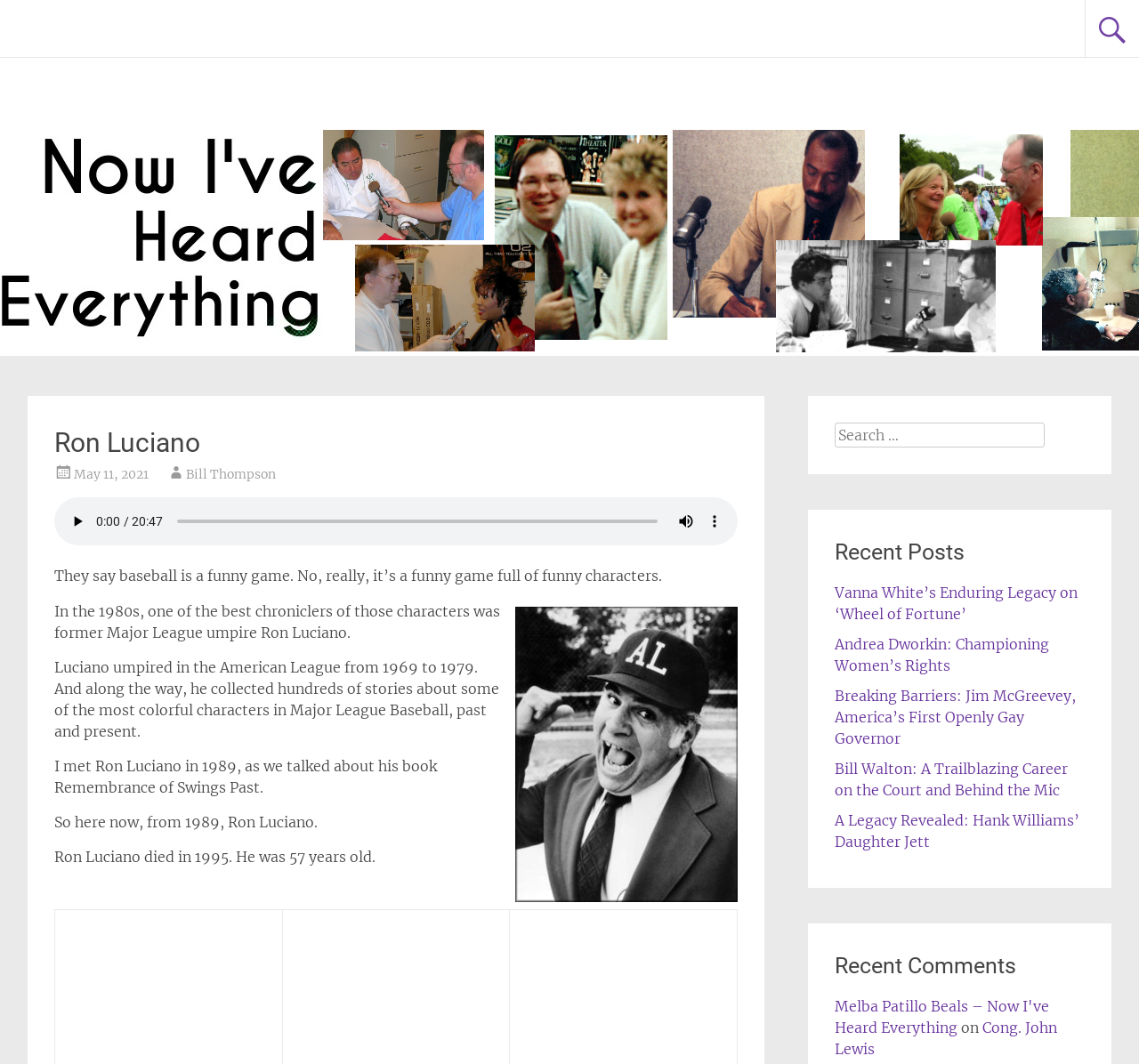Determine the bounding box coordinates of the section to be clicked to follow the instruction: "search for something". The coordinates should be given as four float numbers between 0 and 1, formatted as [left, top, right, bottom].

[0.733, 0.397, 0.917, 0.421]